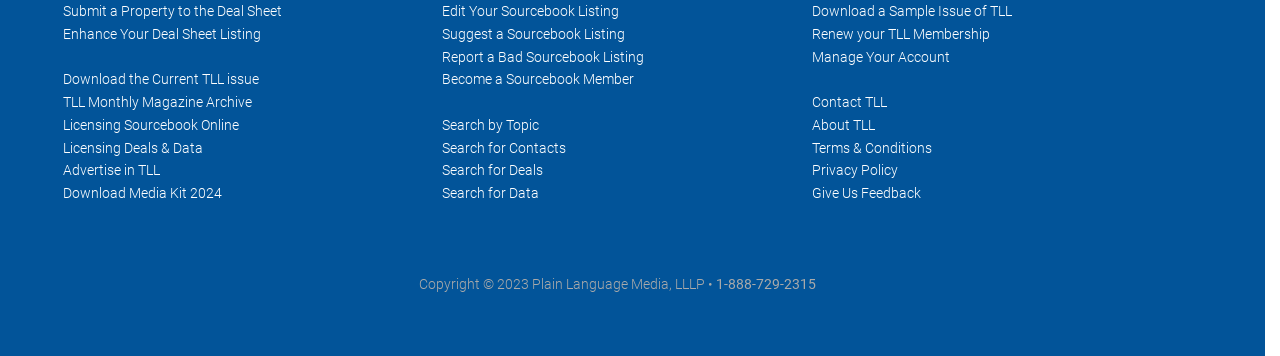Please provide a one-word or phrase answer to the question: 
What can users download from the webpage?

TLL issue or Media Kit